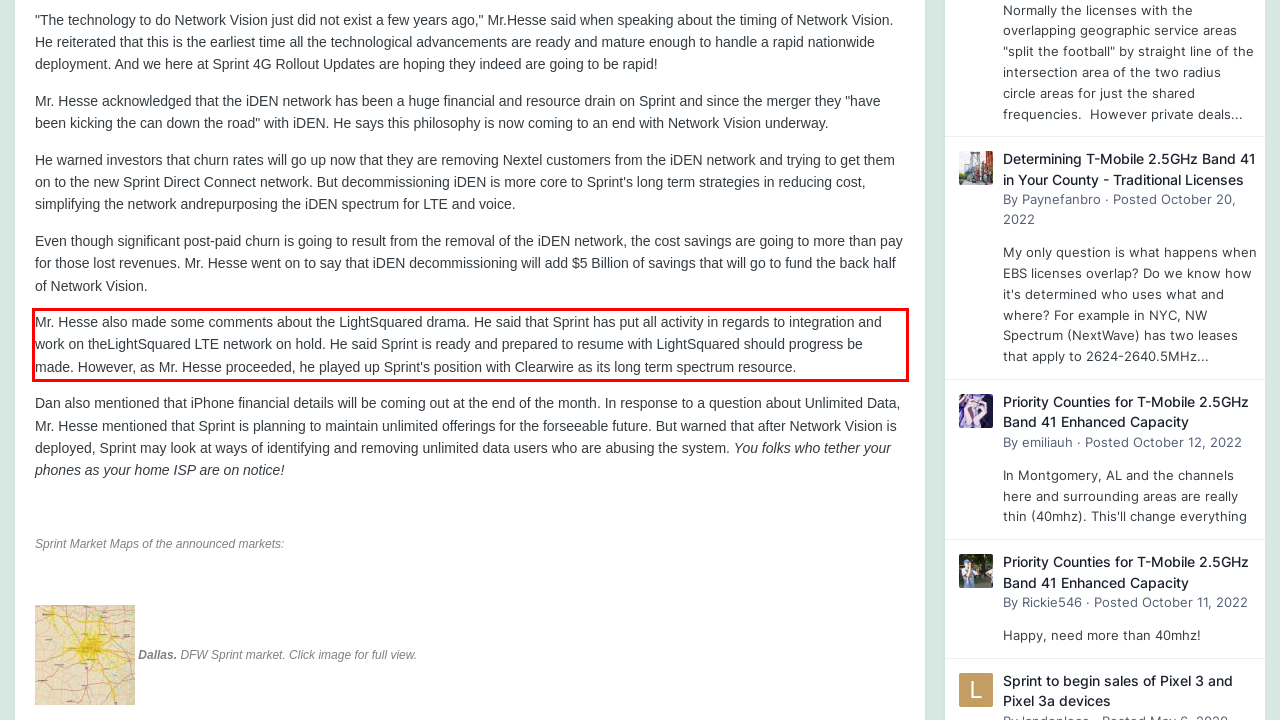Please perform OCR on the text within the red rectangle in the webpage screenshot and return the text content.

Mr. Hesse also made some comments about the LightSquared drama. He said that Sprint has put all activity in regards to integration and work on theLightSquared LTE network on hold. He said Sprint is ready and prepared to resume with LightSquared should progress be made. However, as Mr. Hesse proceeded, he played up Sprint's position with Clearwire as its long term spectrum resource.